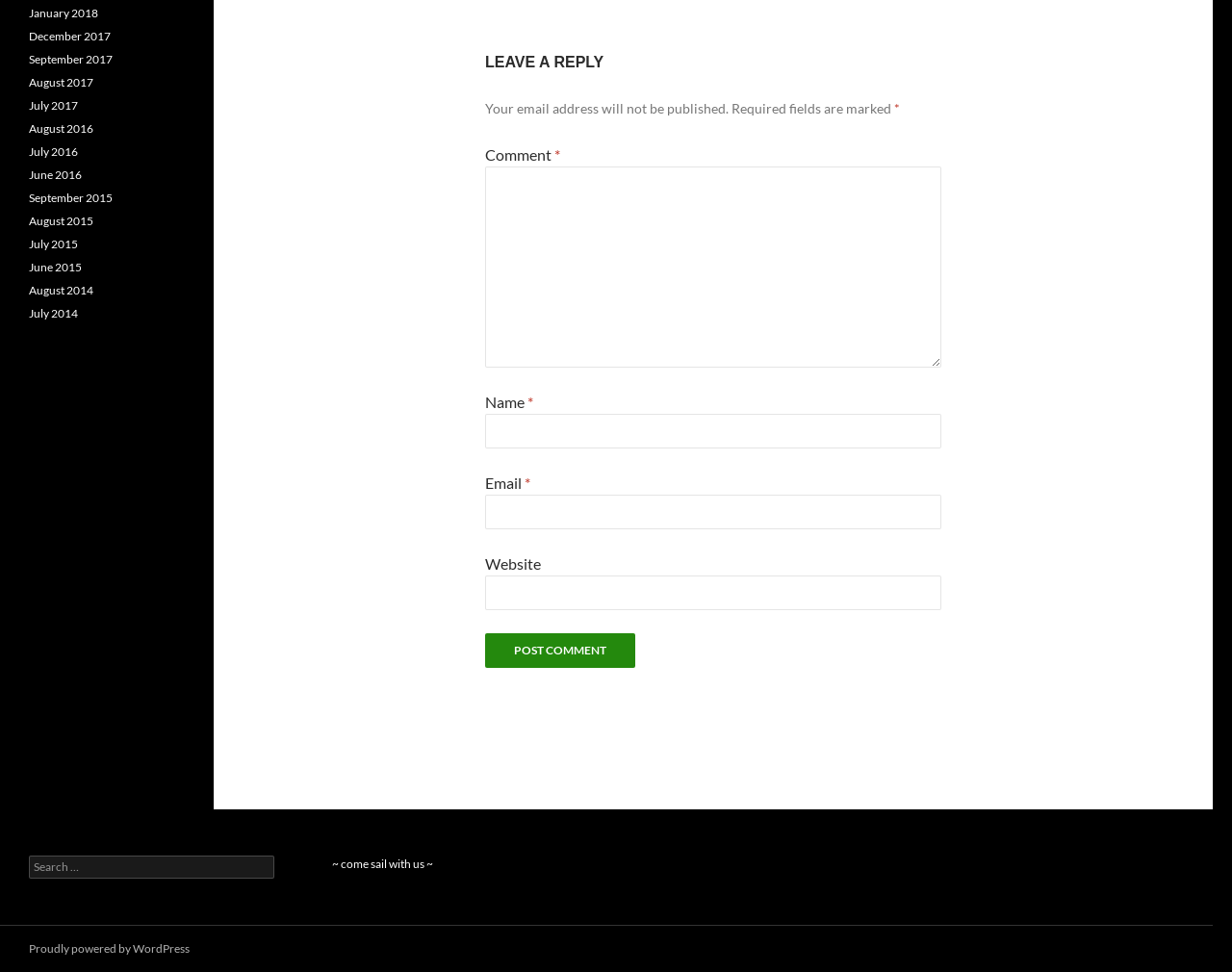Please predict the bounding box coordinates (top-left x, top-left y, bottom-right x, bottom-right y) for the UI element in the screenshot that fits the description: parent_node: Comment * name="comment"

[0.394, 0.171, 0.764, 0.378]